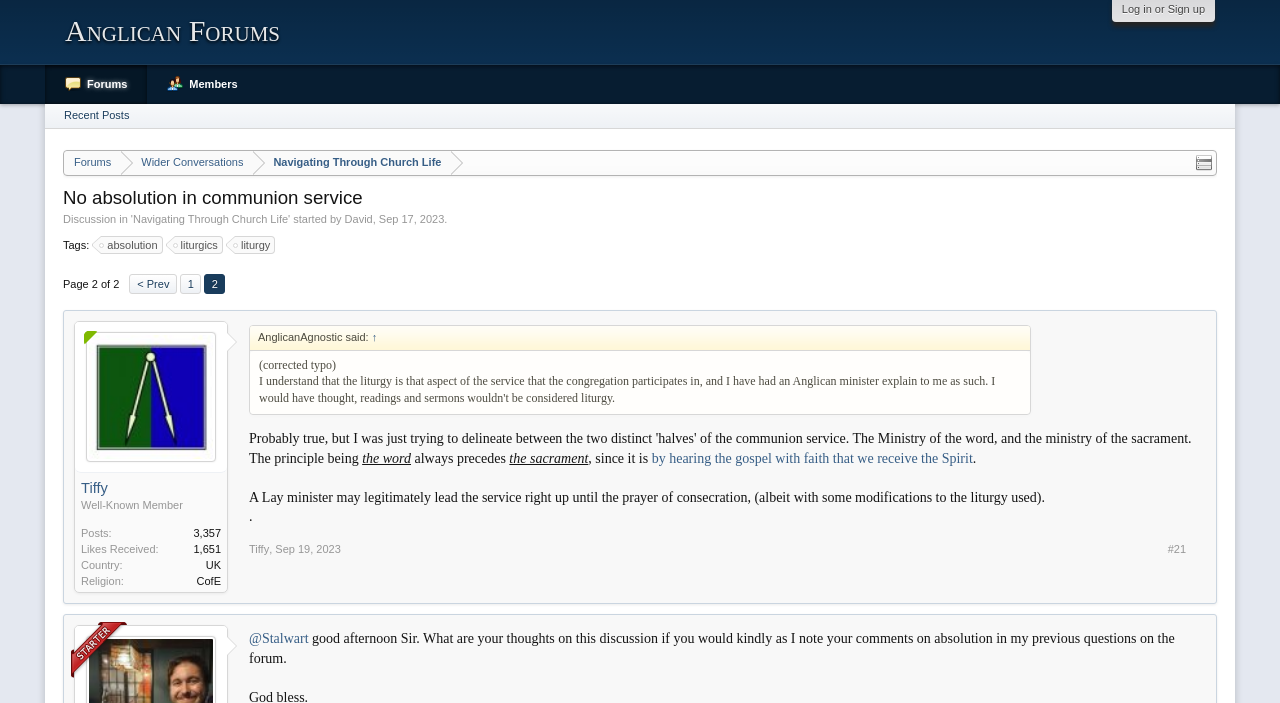Bounding box coordinates should be in the format (top-left x, top-left y, bottom-right x, bottom-right y) and all values should be floating point numbers between 0 and 1. Determine the bounding box coordinate for the UI element described as: Let us know

None